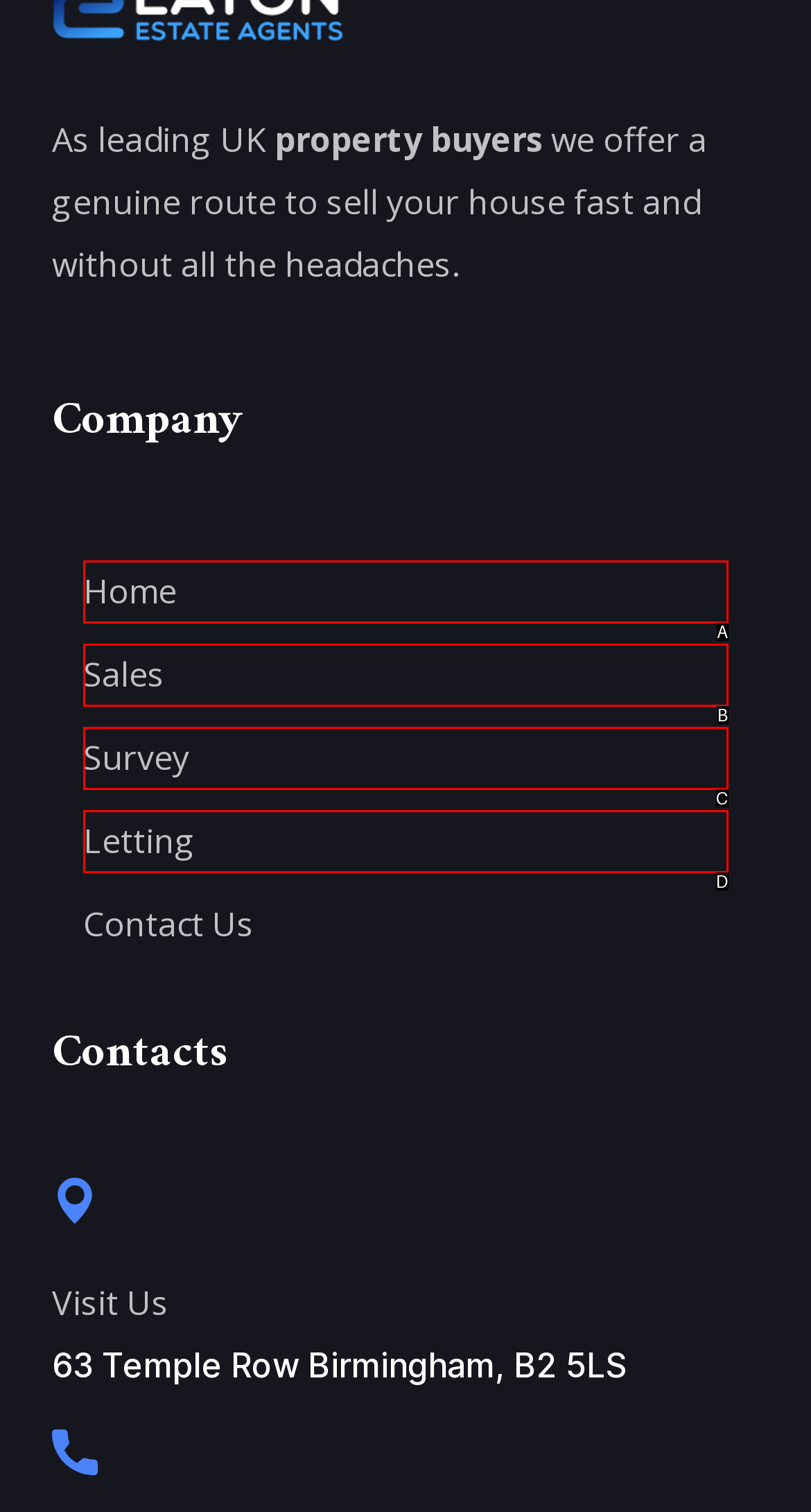From the options shown, which one fits the description: Sales? Respond with the appropriate letter.

B